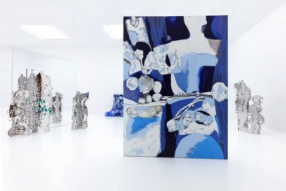Craft a thorough explanation of what is depicted in the image.

The image features a vibrant artwork titled "Donna Huanca: SCAR TISSUE (BLURRED EARTH)," showcased within an art exhibition at Faurschou New York. The scene captures a spacious, well-lit gallery adorned with Huanca's distinct sculptural pieces that appear to merge organic forms with abstract elements. Prominently in the foreground, a large canvas exhibits bold shades of blue and white, illustrating Huanca's unique style that intertwines painting and sculpture. The reflective surfaces of the surrounding sculptures contribute to a dynamic interplay of light, enhancing the overall aesthetic of the space. This exhibition emphasizes the artist's exploration of identity and materiality, inviting viewers to engage with both the physicality and the conceptual depth of her work.